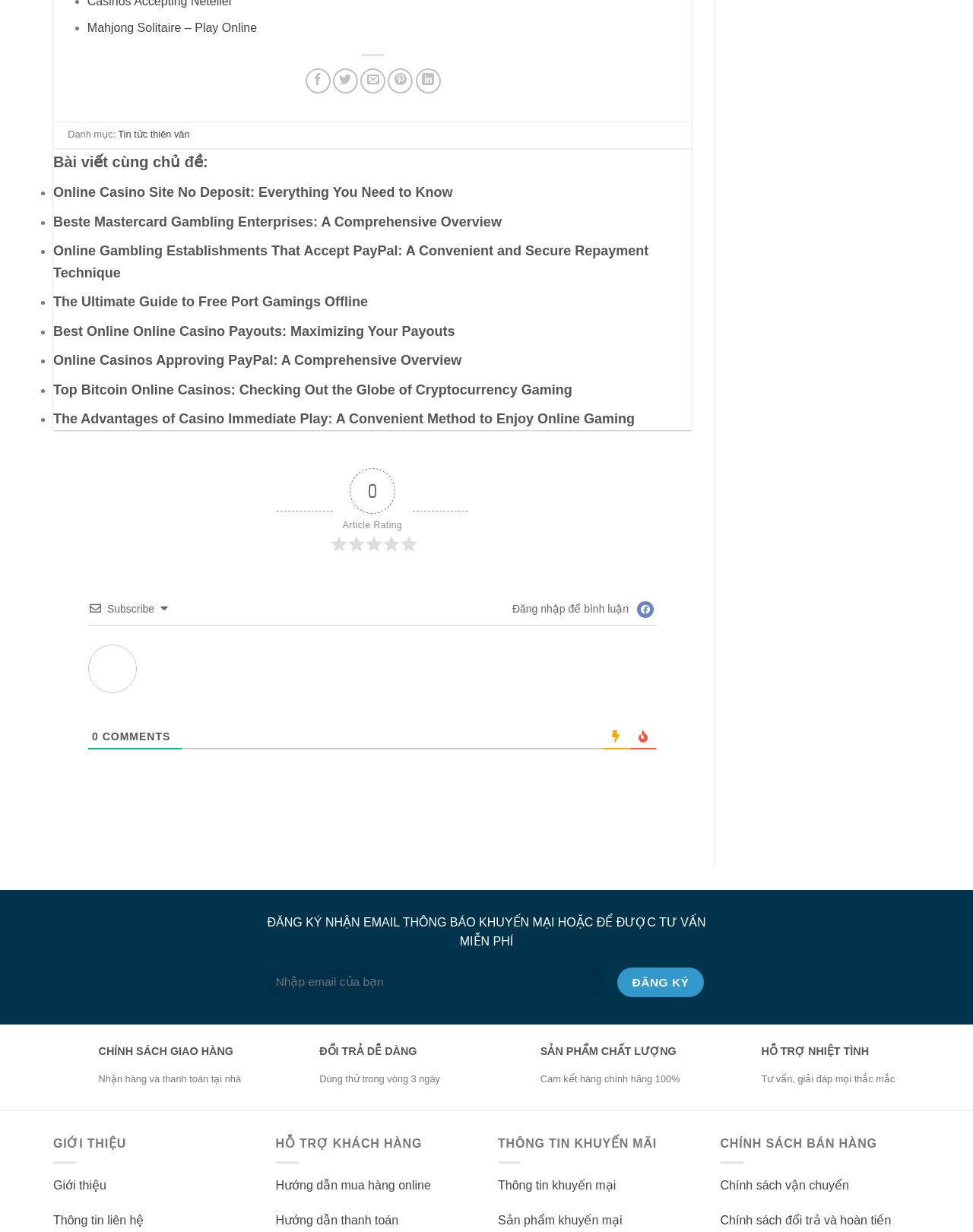Identify the bounding box coordinates for the UI element described as: "Sản phẩm khuyến mại". The coordinates should be provided as four floats between 0 and 1: [left, top, right, bottom].

[0.512, 0.985, 0.64, 0.996]